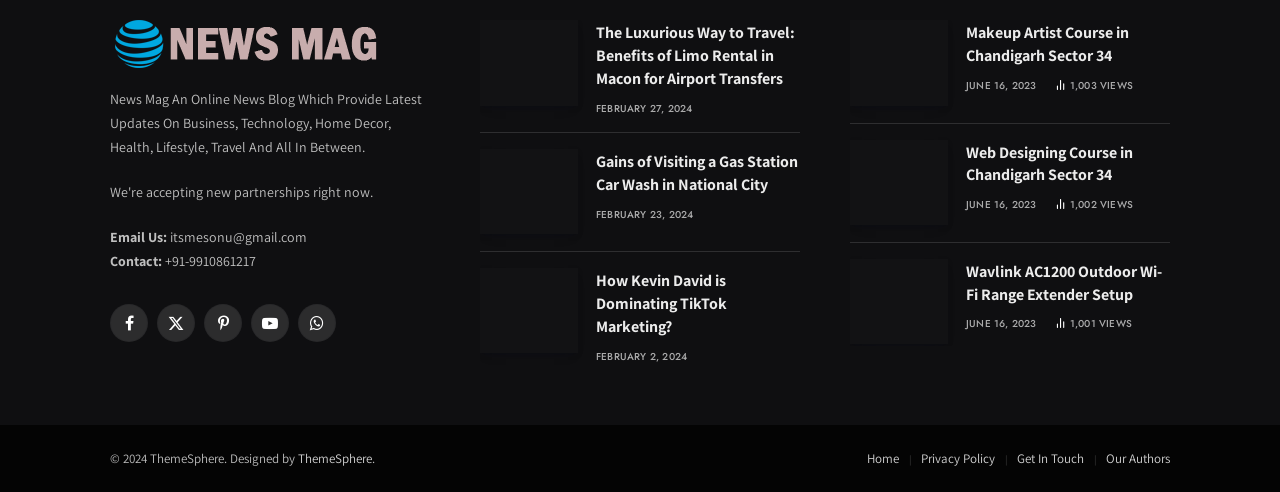What is the title of the first article?
Answer the question with a single word or phrase derived from the image.

The Luxurious Way to Travel: Benefits of Limo Rental in Macon for Airport Transfers